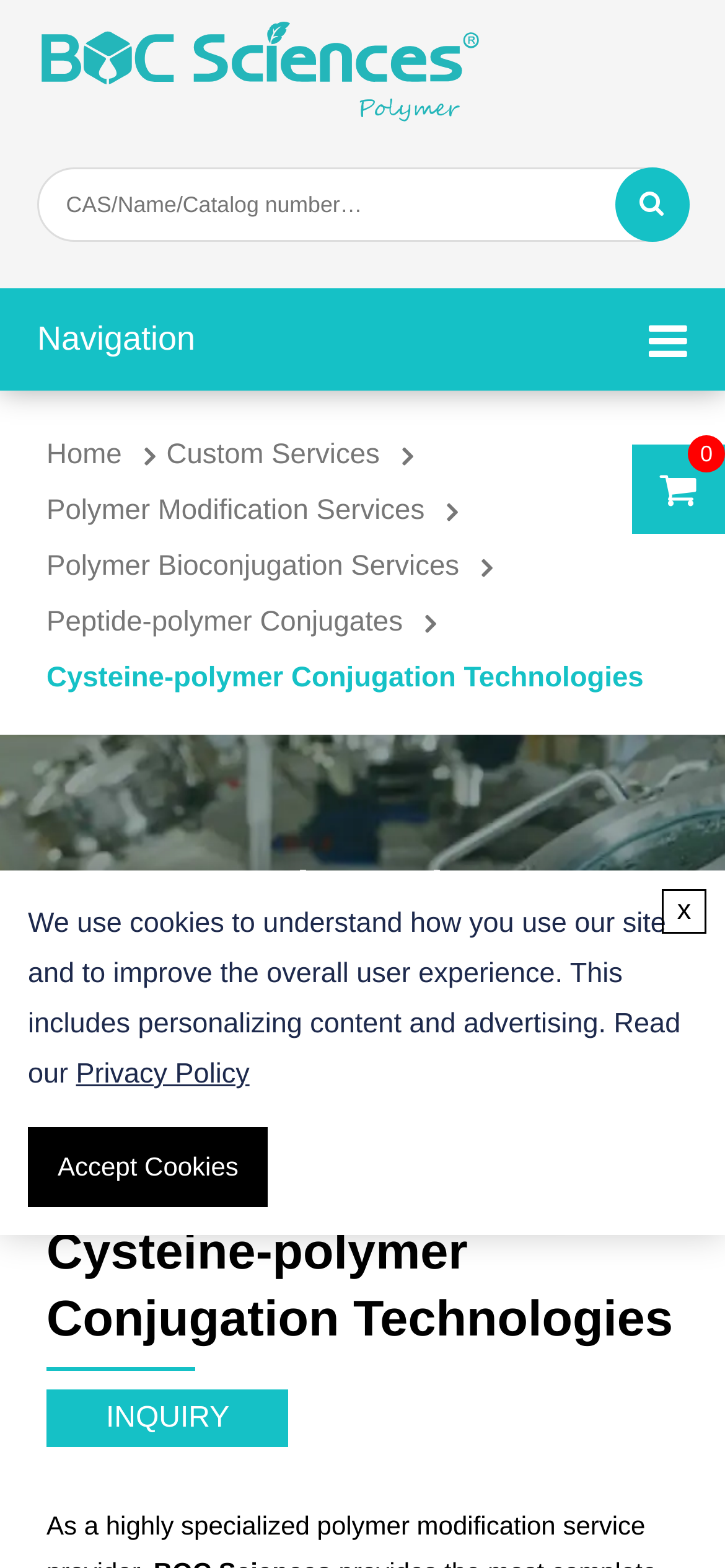Pinpoint the bounding box coordinates of the clickable area necessary to execute the following instruction: "Learn more about polymer modification services". The coordinates should be given as four float numbers between 0 and 1, namely [left, top, right, bottom].

[0.23, 0.28, 0.524, 0.3]